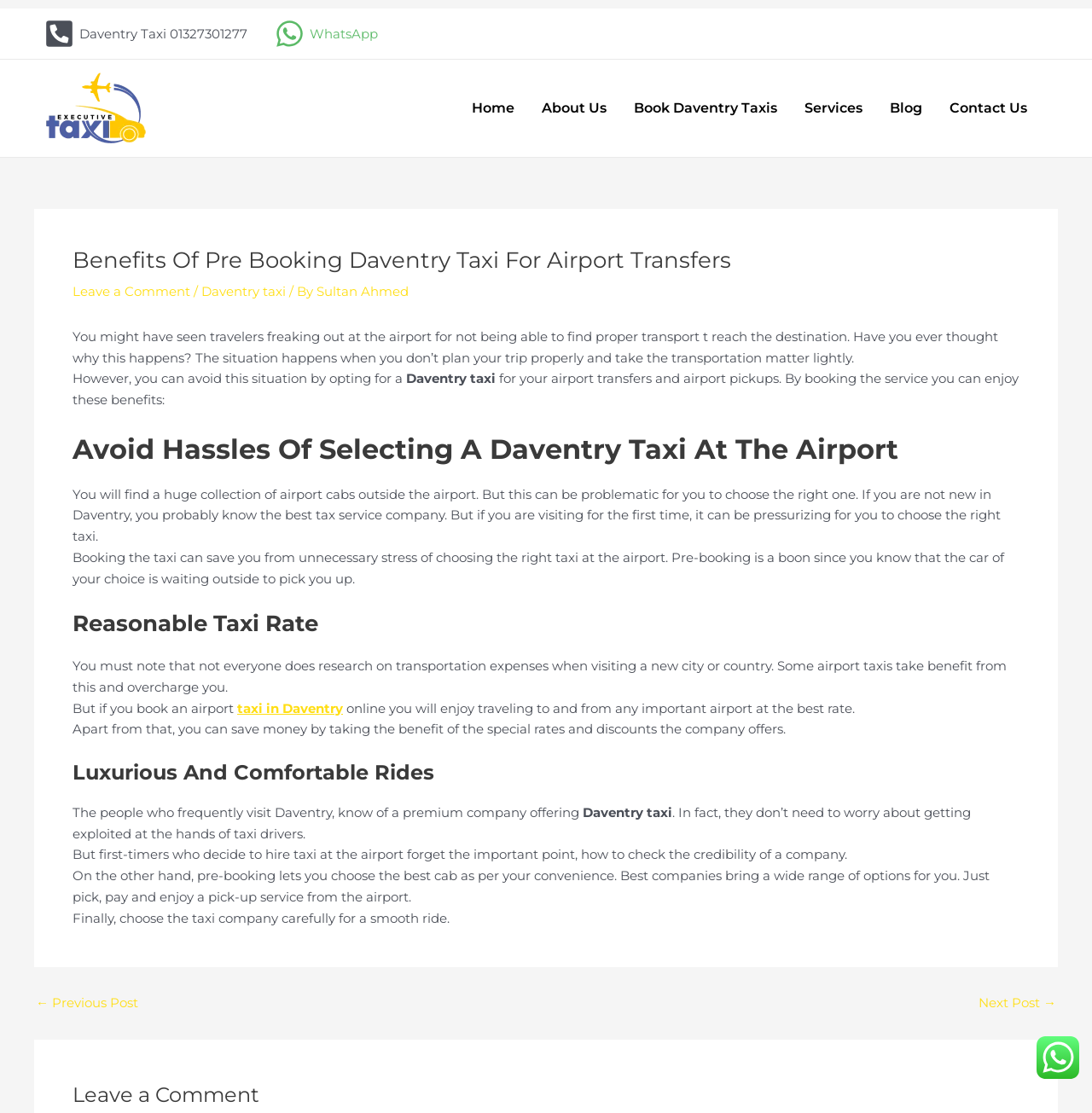Provide the bounding box coordinates of the area you need to click to execute the following instruction: "Contact Us".

[0.857, 0.067, 0.953, 0.128]